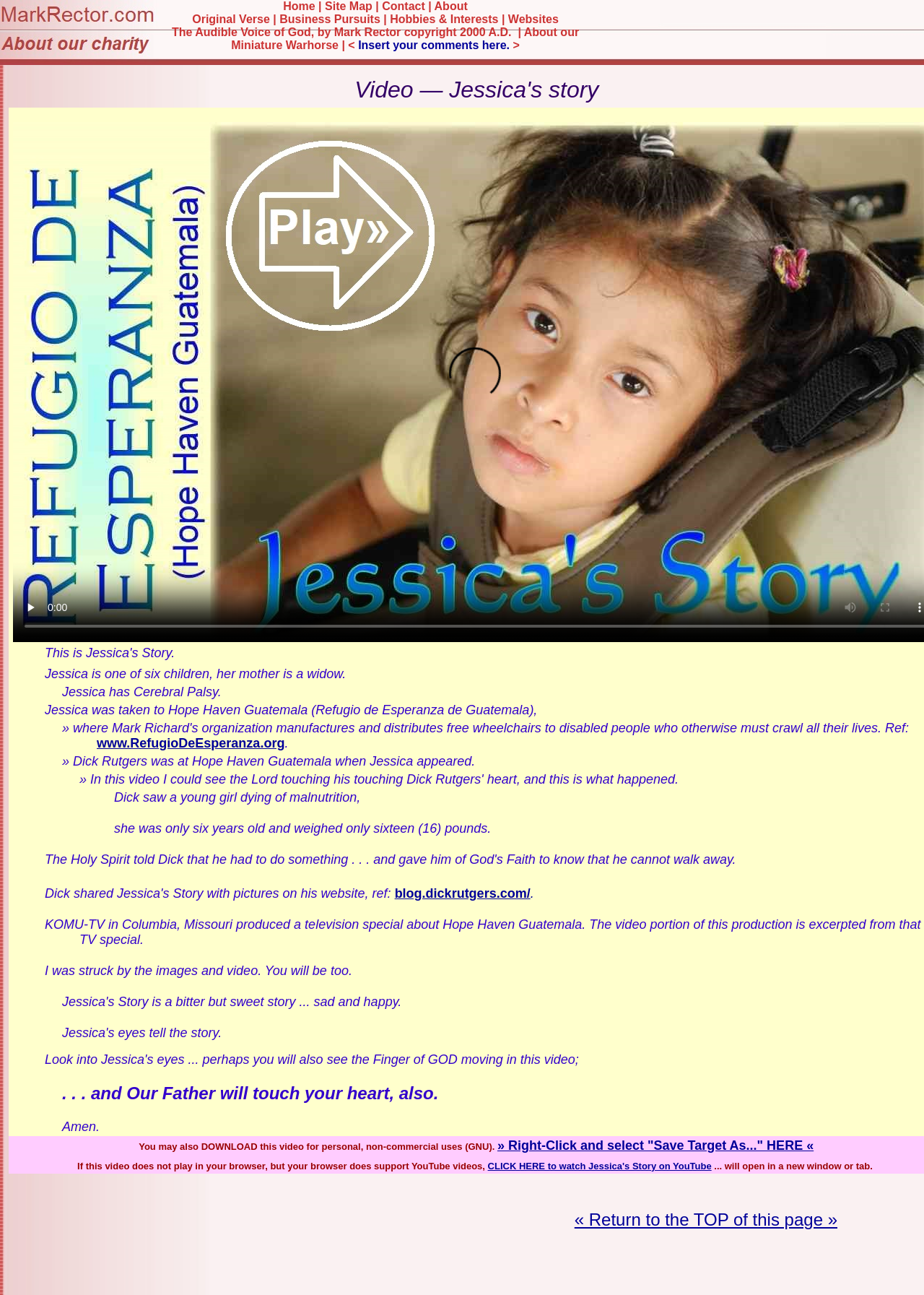What is the author's sentiment towards the images and video?
Using the screenshot, give a one-word or short phrase answer.

Moved